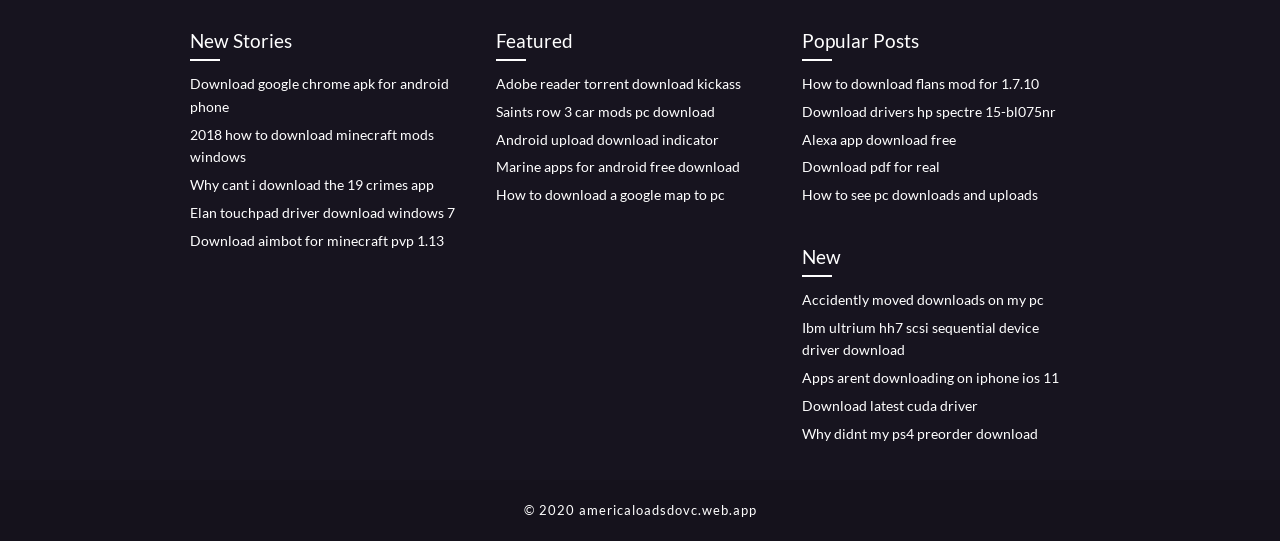Please identify the bounding box coordinates of the region to click in order to complete the given instruction: "Check new stories". The coordinates should be four float numbers between 0 and 1, i.e., [left, top, right, bottom].

[0.148, 0.049, 0.359, 0.113]